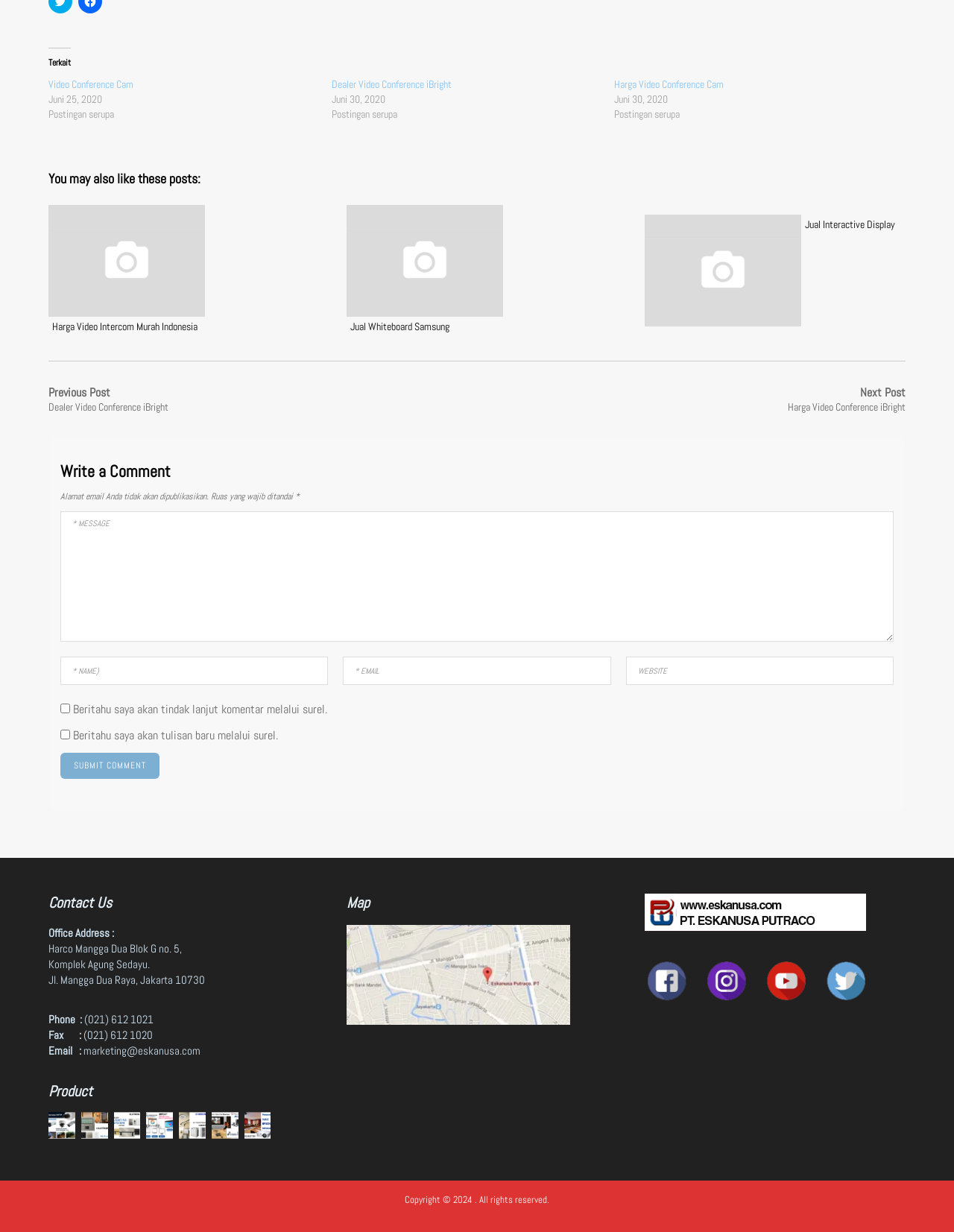Provide a one-word or brief phrase answer to the question:
How many related posts are shown?

4